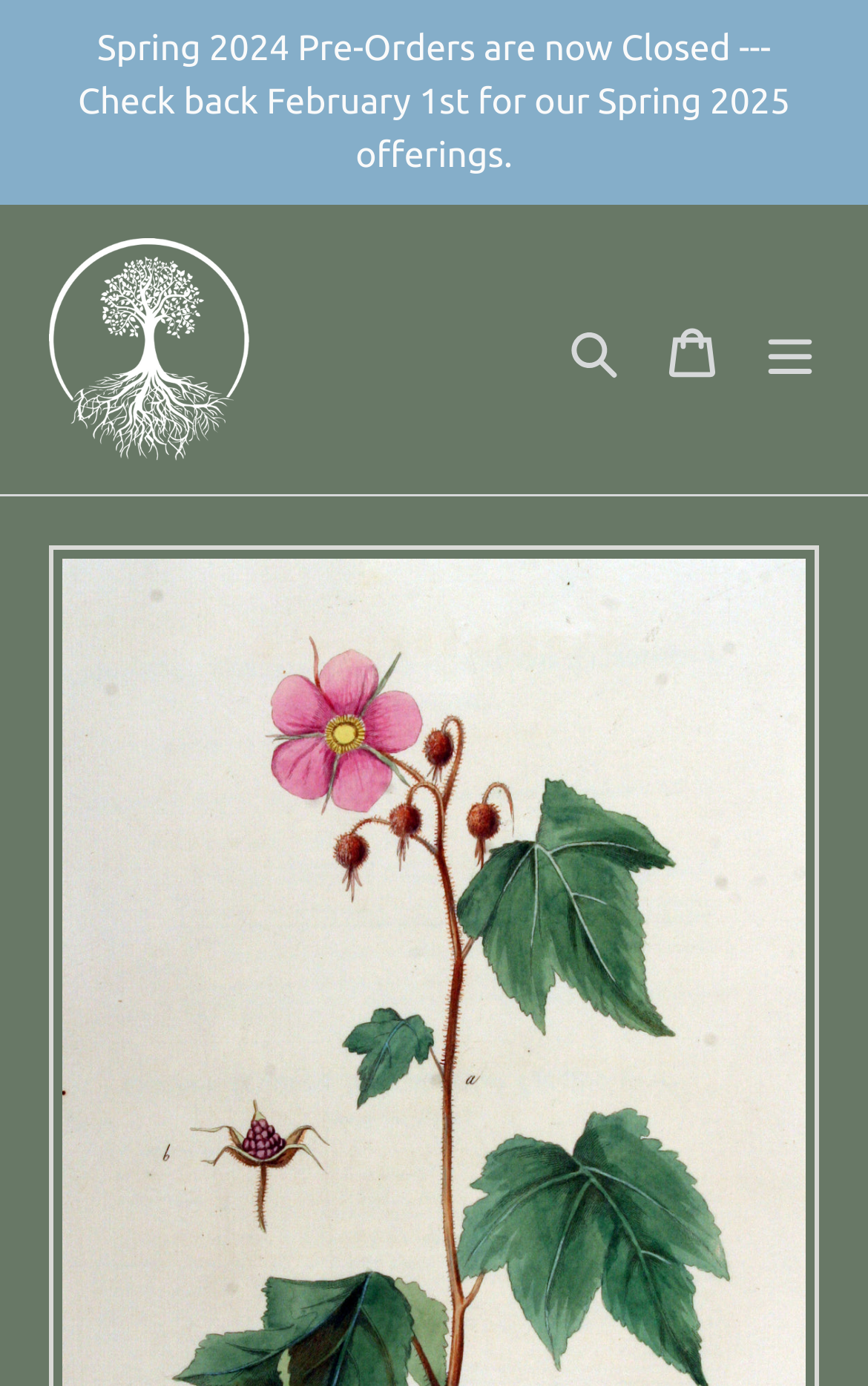Please specify the bounding box coordinates in the format (top-left x, top-left y, bottom-right x, bottom-right y), with all values as floating point numbers between 0 and 1. Identify the bounding box of the UI element described by: parent_node: Search aria-label="Menu"

[0.854, 0.212, 0.967, 0.292]